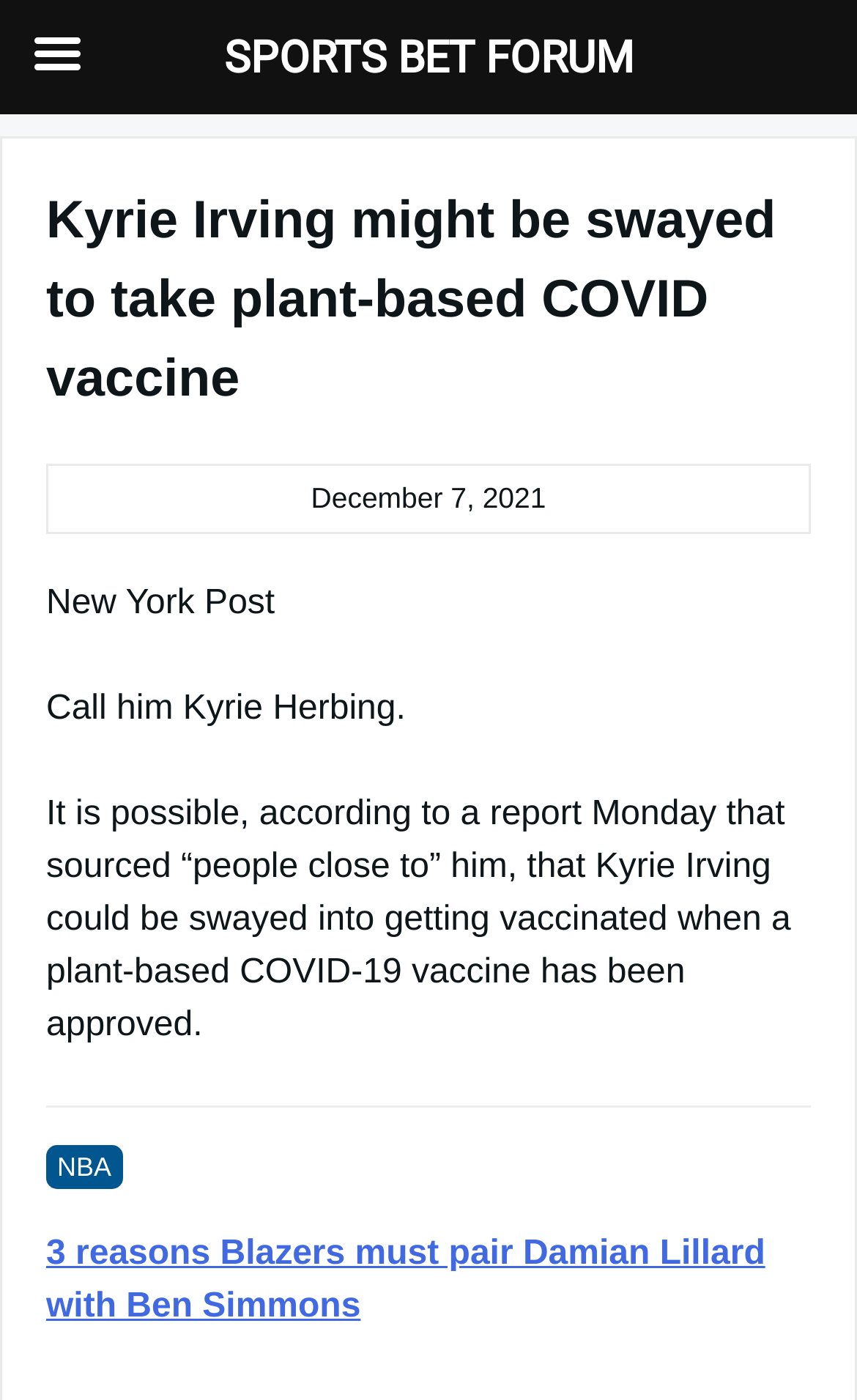What is the source of the report mentioned in the article?
Analyze the image and provide a thorough answer to the question.

The article cites a report from the New York Post, which is a news organization, and mentions that the report sourced 'people close to' Kyrie Irving.